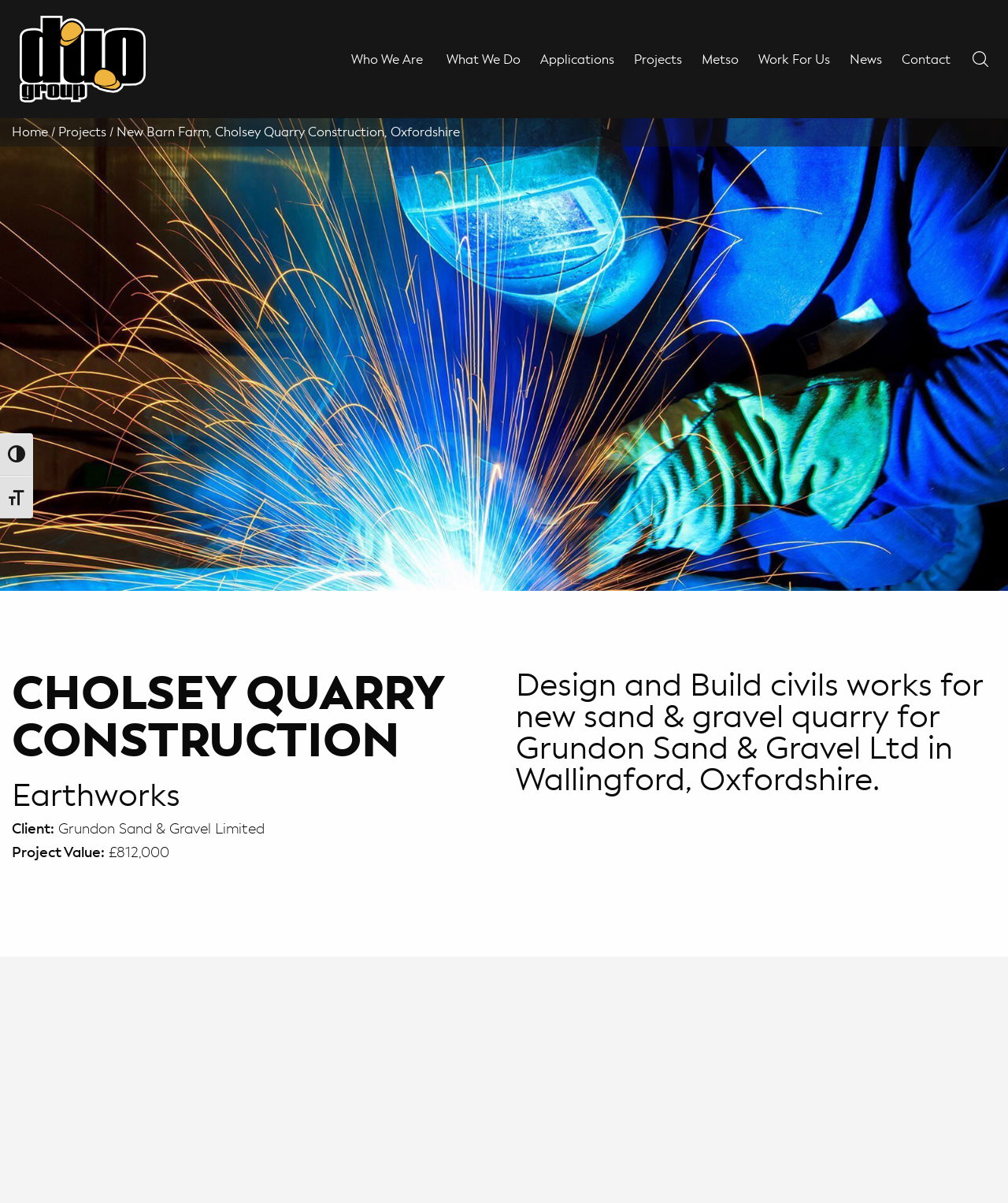What is the name of the client for the Cholsey Quarry Construction project?
Please respond to the question thoroughly and include all relevant details.

I found the answer by looking at the section of the webpage that describes the project details, where it says 'Client:' followed by the client's name, which is 'Grundon Sand & Gravel Limited'.